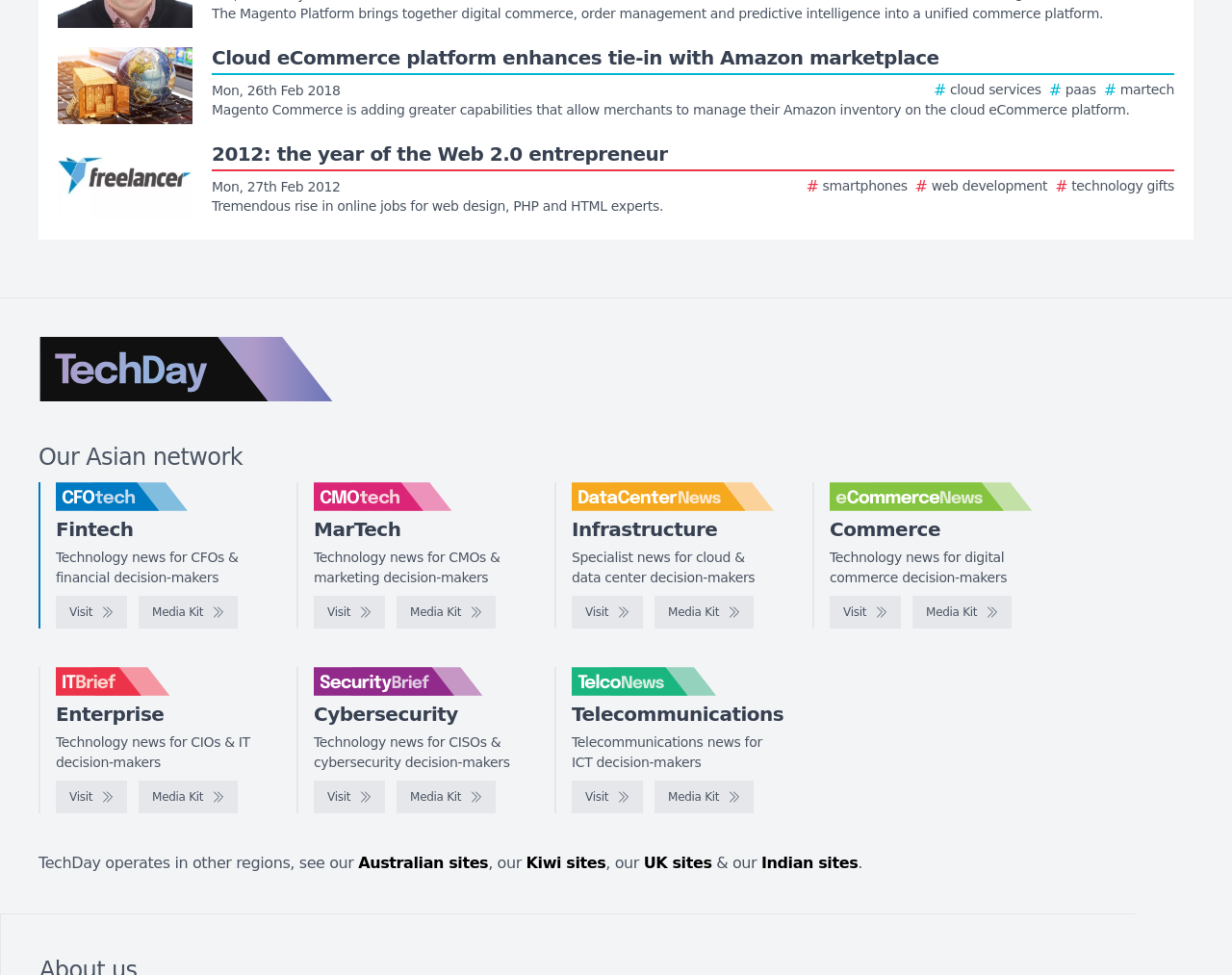Please find the bounding box coordinates of the element that you should click to achieve the following instruction: "Visit TechDay". The coordinates should be presented as four float numbers between 0 and 1: [left, top, right, bottom].

[0.031, 0.346, 0.271, 0.412]